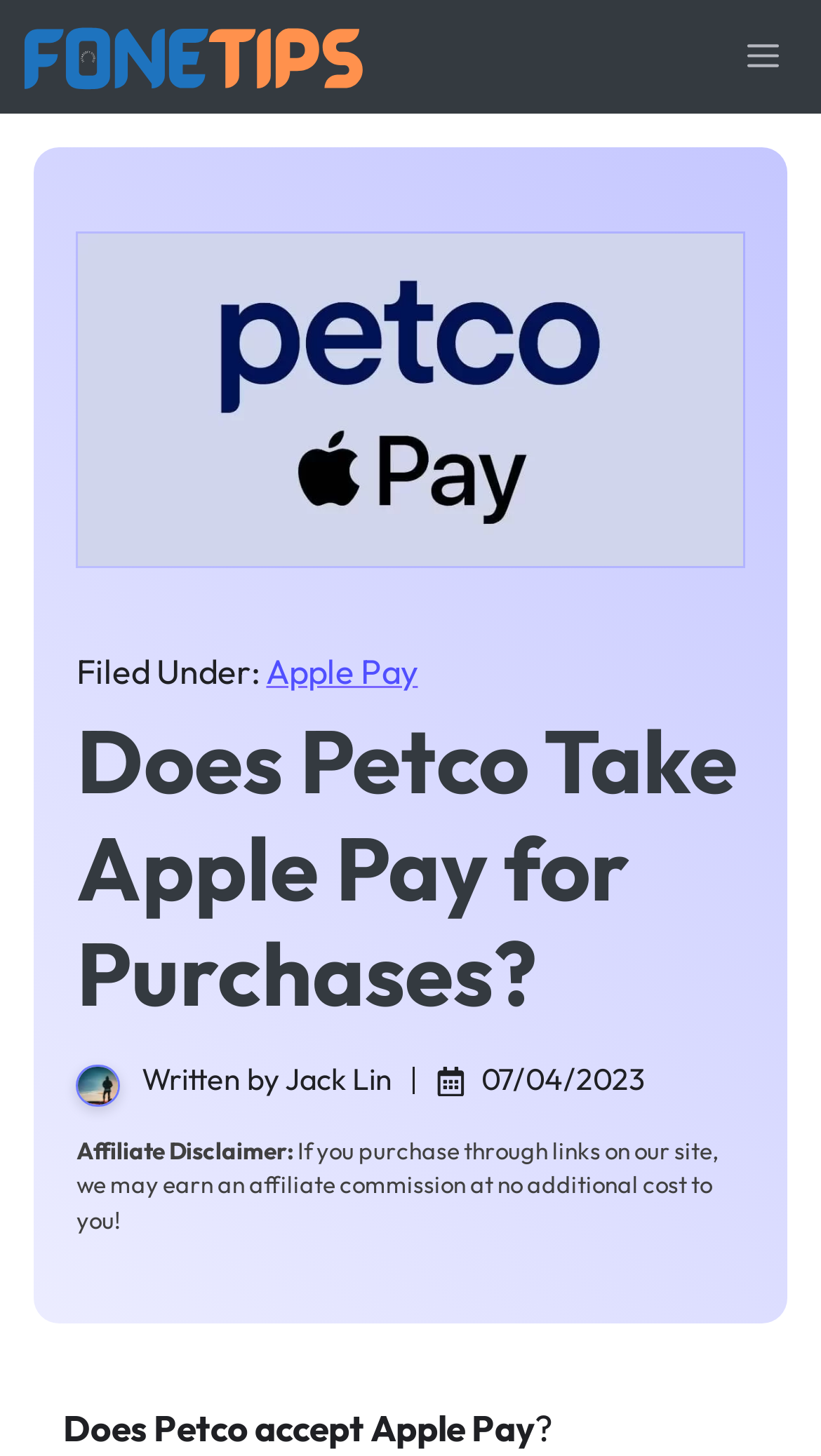Who is the author of this article?
Examine the webpage screenshot and provide an in-depth answer to the question.

The author of this article is mentioned at the bottom of the webpage, where it says 'Written by Jack Lin' next to a small image of the author.